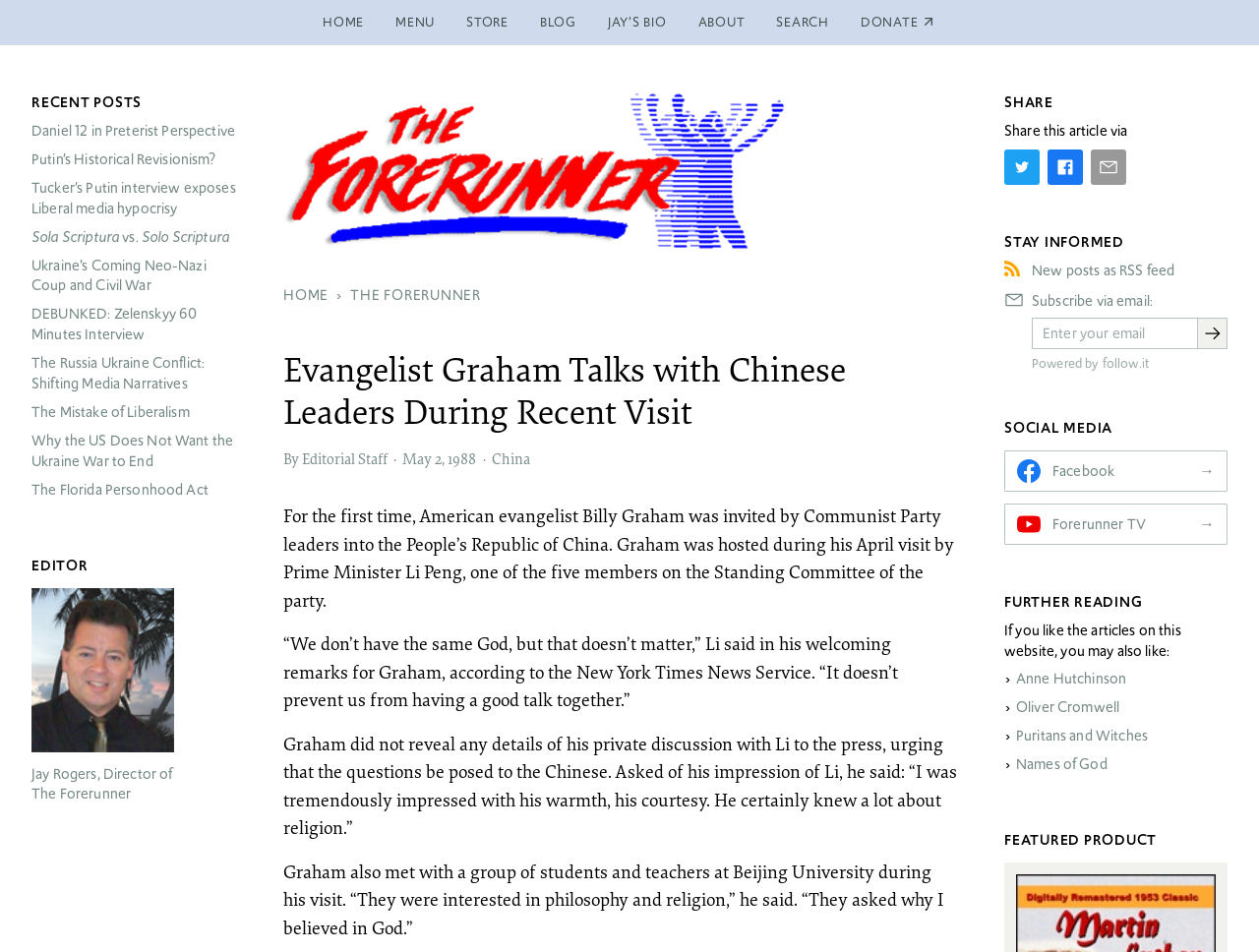Bounding box coordinates are specified in the format (top-left x, top-left y, bottom-right x, bottom-right y). All values are floating point numbers bounded between 0 and 1. Please provide the bounding box coordinate of the region this sentence describes: Editorial Staff

[0.24, 0.47, 0.308, 0.492]